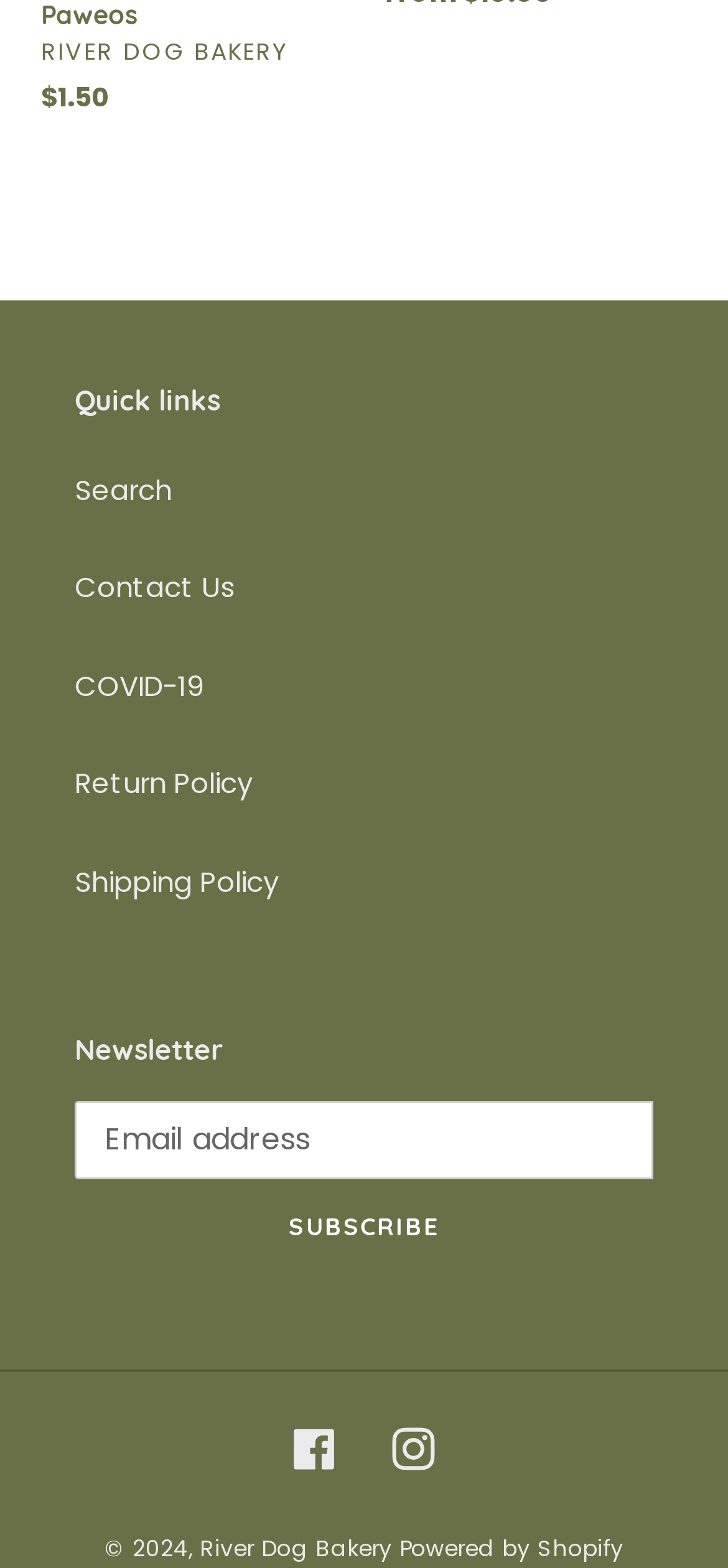What is the copyright year?
Answer the question with detailed information derived from the image.

I found the copyright year by looking at the StaticText element at the bottom of the page, which contains the text '© 2024'.